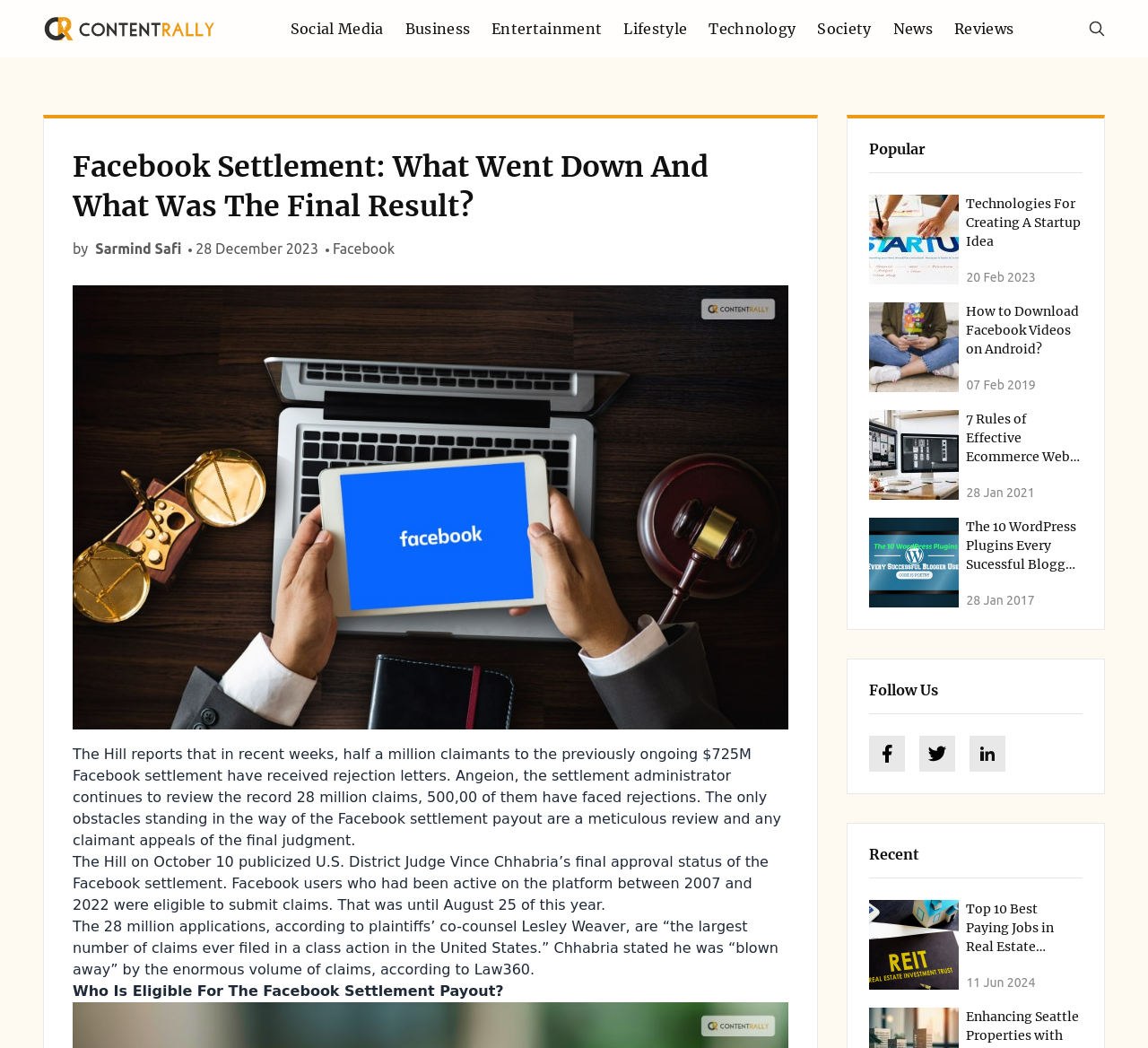Answer this question in one word or a short phrase: What is the purpose of the button with the search icon?

Search